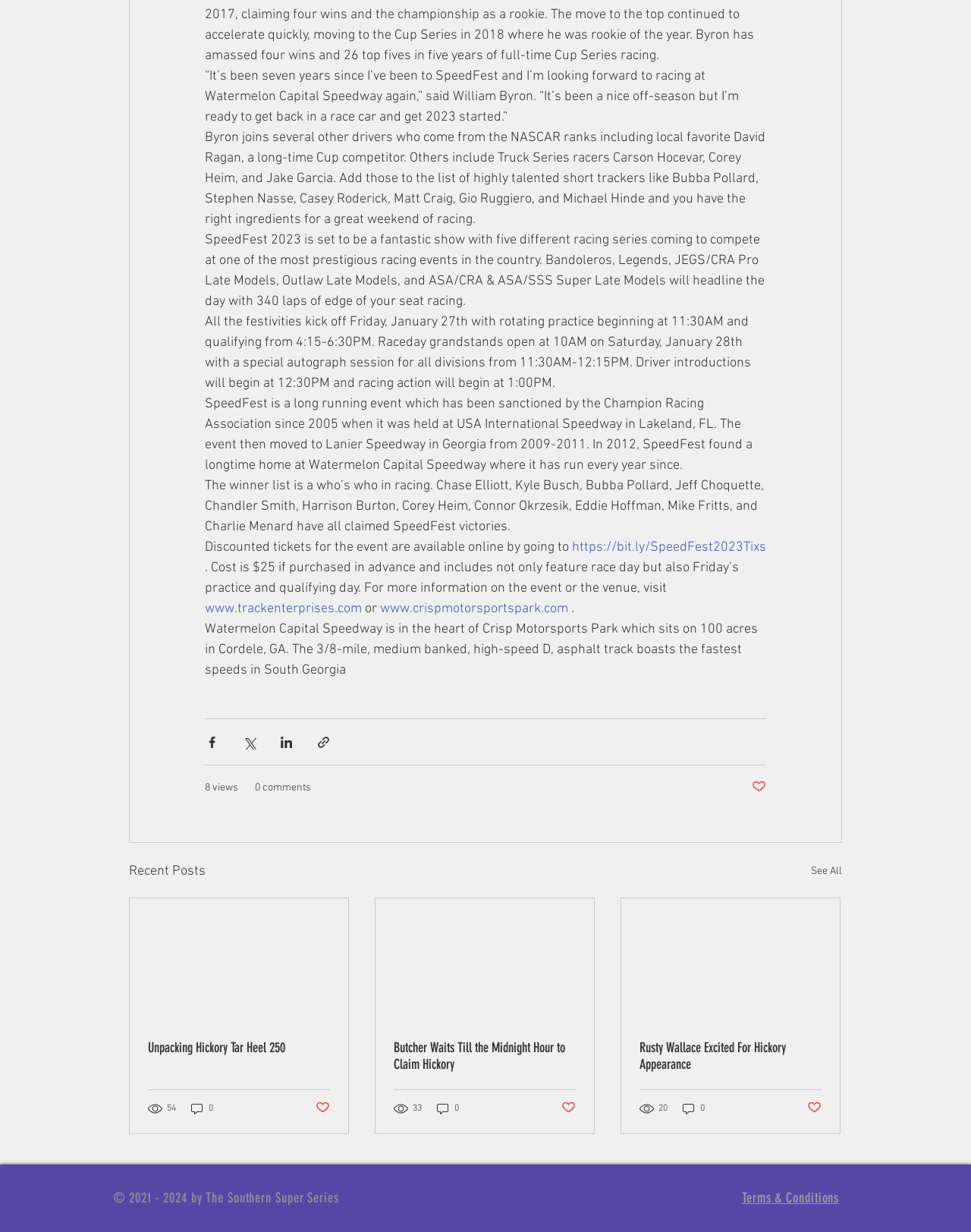What is the cost of tickets if purchased in advance?
Based on the image, answer the question with as much detail as possible.

The article states 'Cost is $25 if purchased in advance and includes not only feature race day but also Friday’s practice and qualifying day.' which indicates that the cost of tickets if purchased in advance is $25.